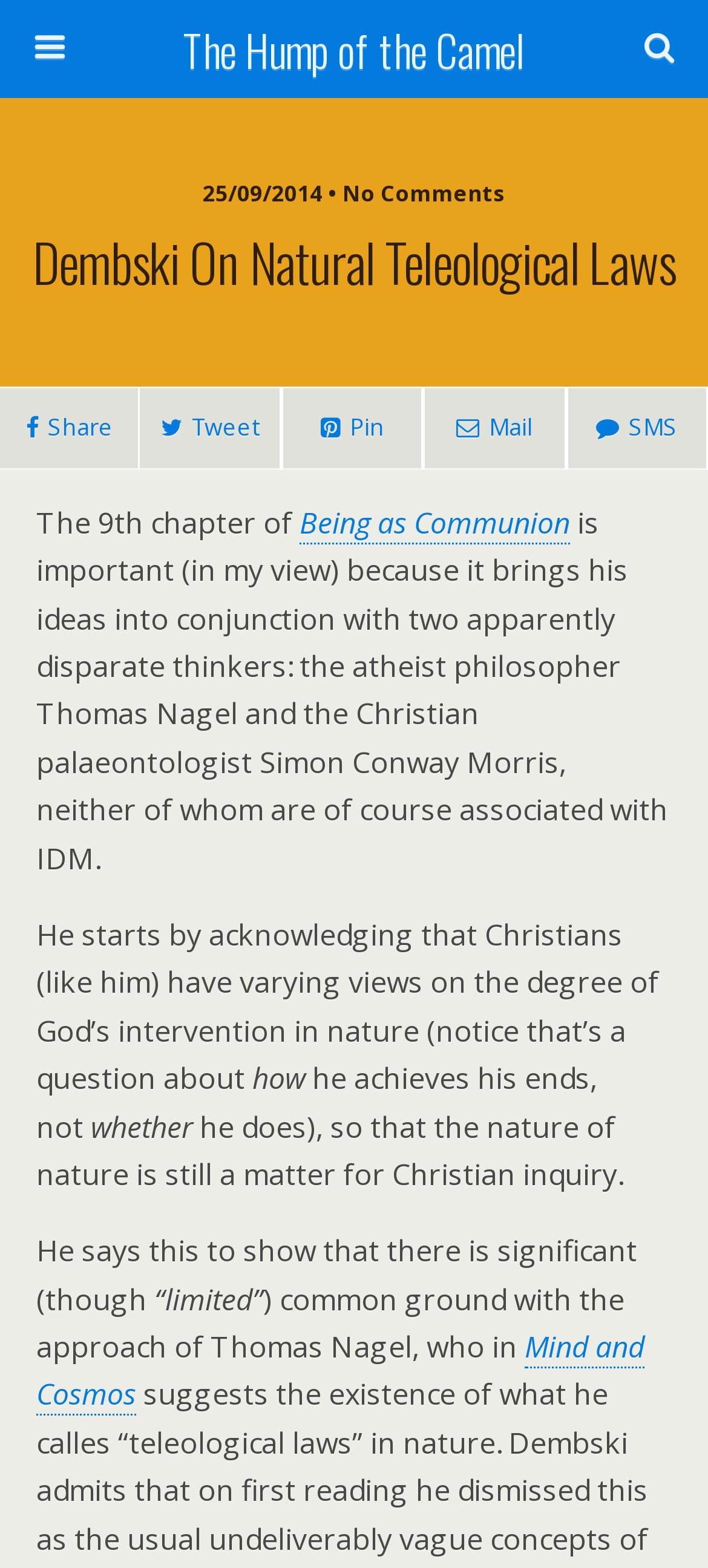Please identify the bounding box coordinates of the clickable area that will allow you to execute the instruction: "Visit The Hump of the Camel".

[0.16, 0.0, 0.84, 0.062]